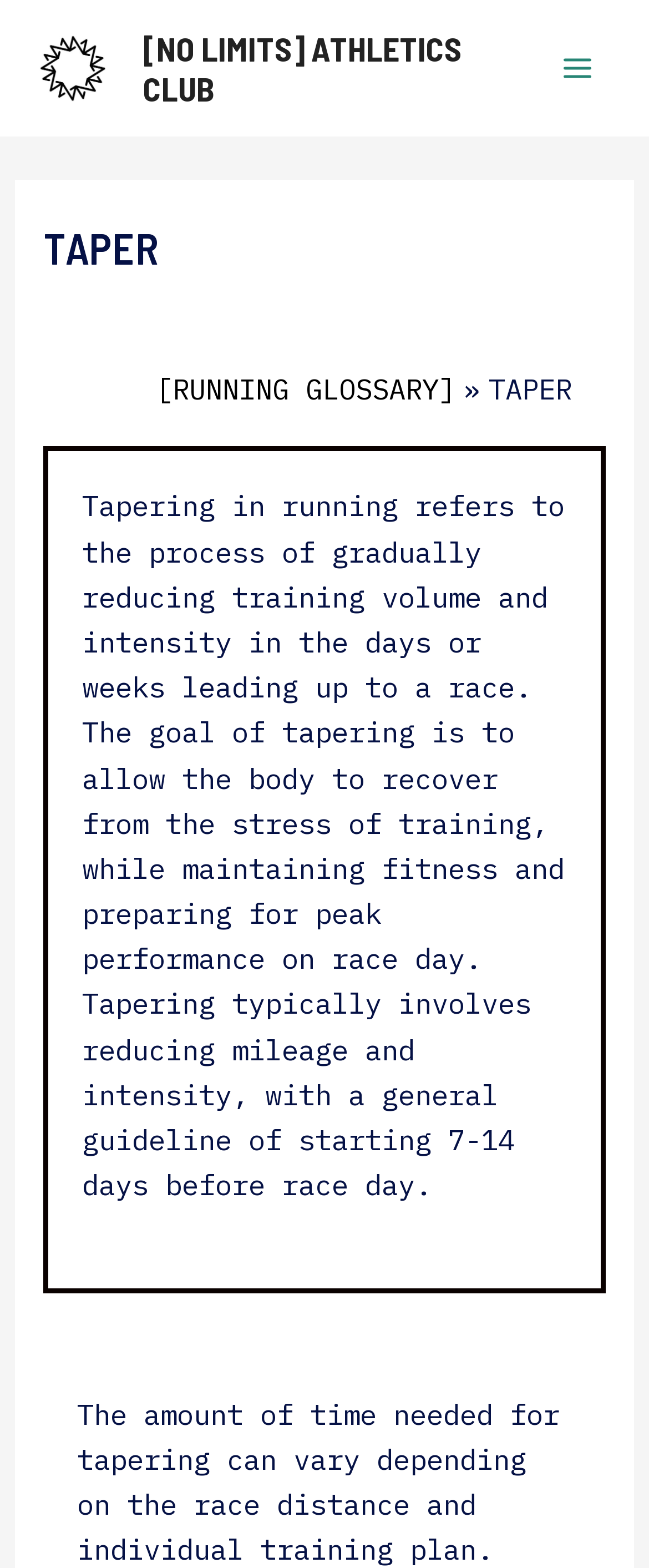Please find the bounding box for the following UI element description. Provide the coordinates in (top-left x, top-left y, bottom-right x, bottom-right y) format, with values between 0 and 1: [NO LIMITS] ATHLETICS CLUB

[0.221, 0.018, 0.713, 0.069]